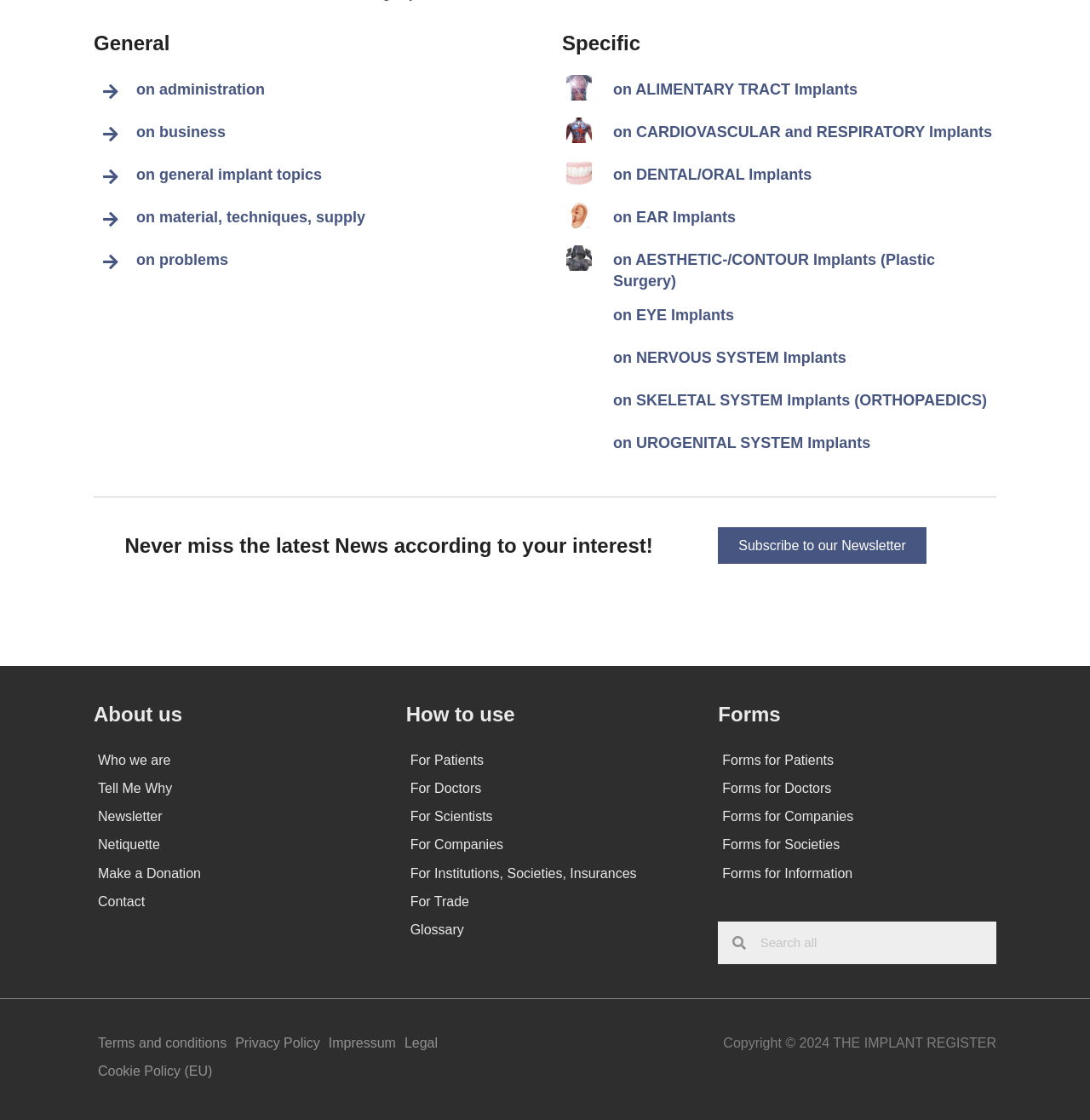Find the bounding box coordinates of the clickable element required to execute the following instruction: "Search all". Provide the coordinates as four float numbers between 0 and 1, i.e., [left, top, right, bottom].

[0.684, 0.823, 0.914, 0.861]